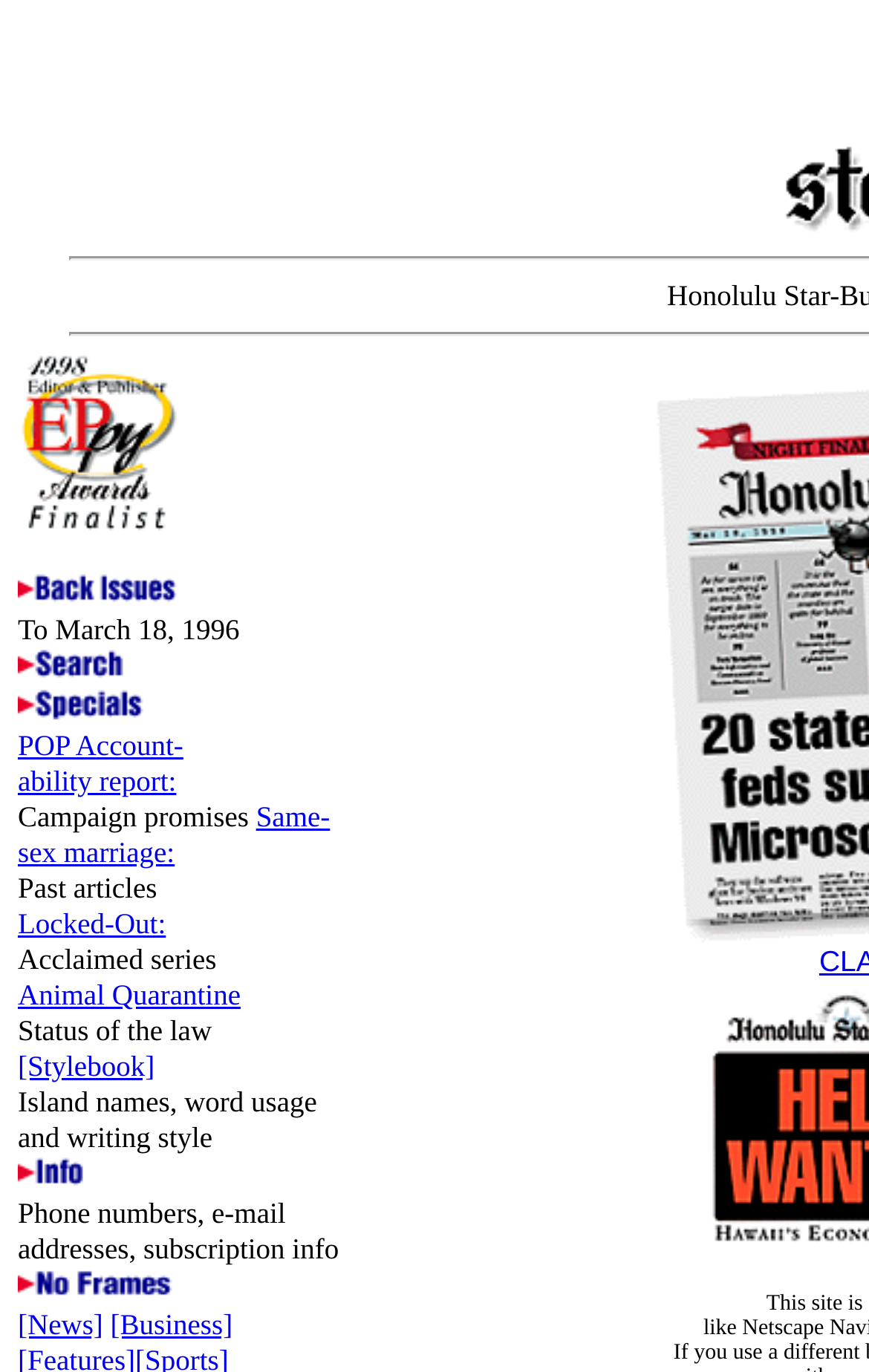Identify the bounding box coordinates of the area that should be clicked in order to complete the given instruction: "Search for articles". The bounding box coordinates should be four float numbers between 0 and 1, i.e., [left, top, right, bottom].

[0.021, 0.476, 0.205, 0.5]